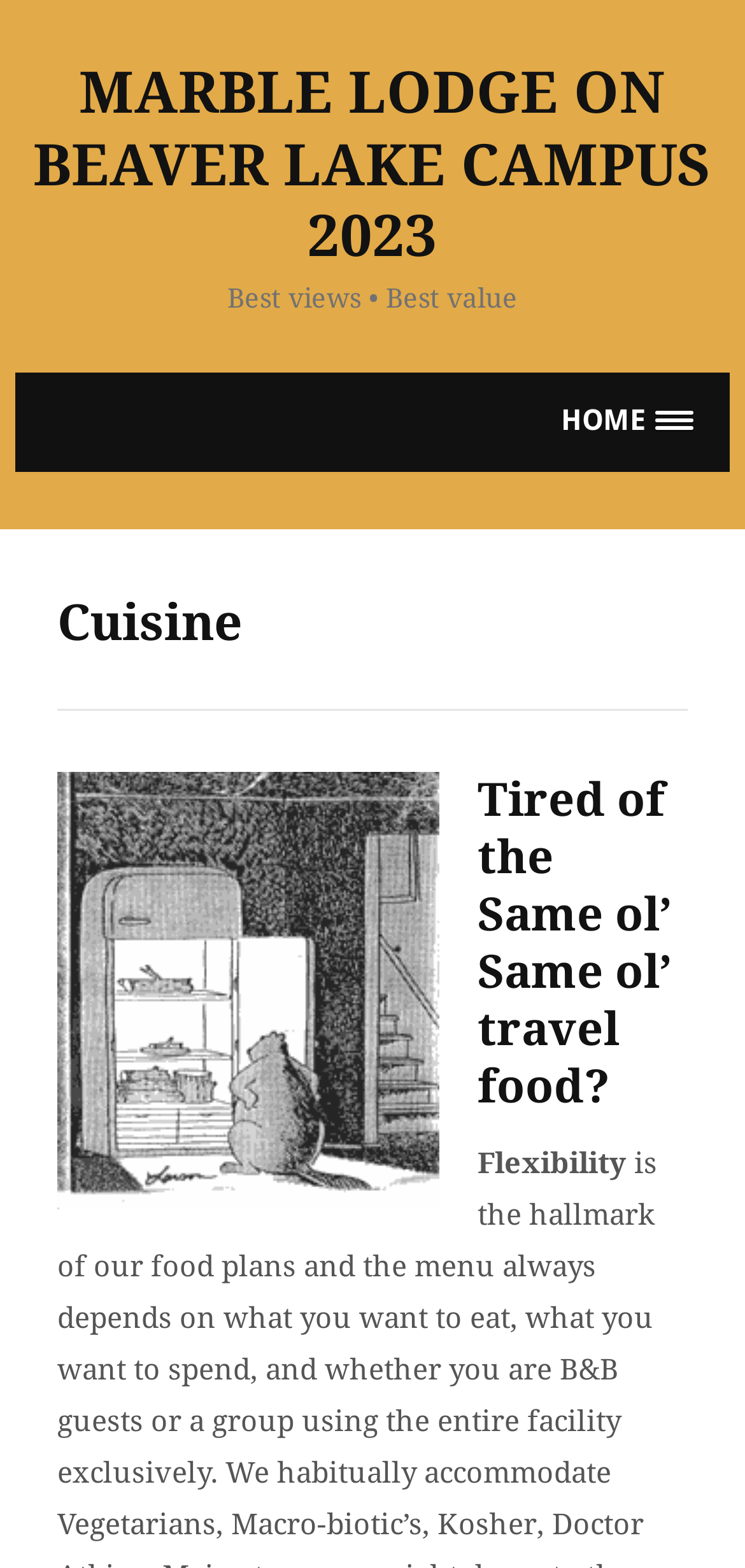What is the theme of the travel food?
Answer the question using a single word or phrase, according to the image.

Flexibility